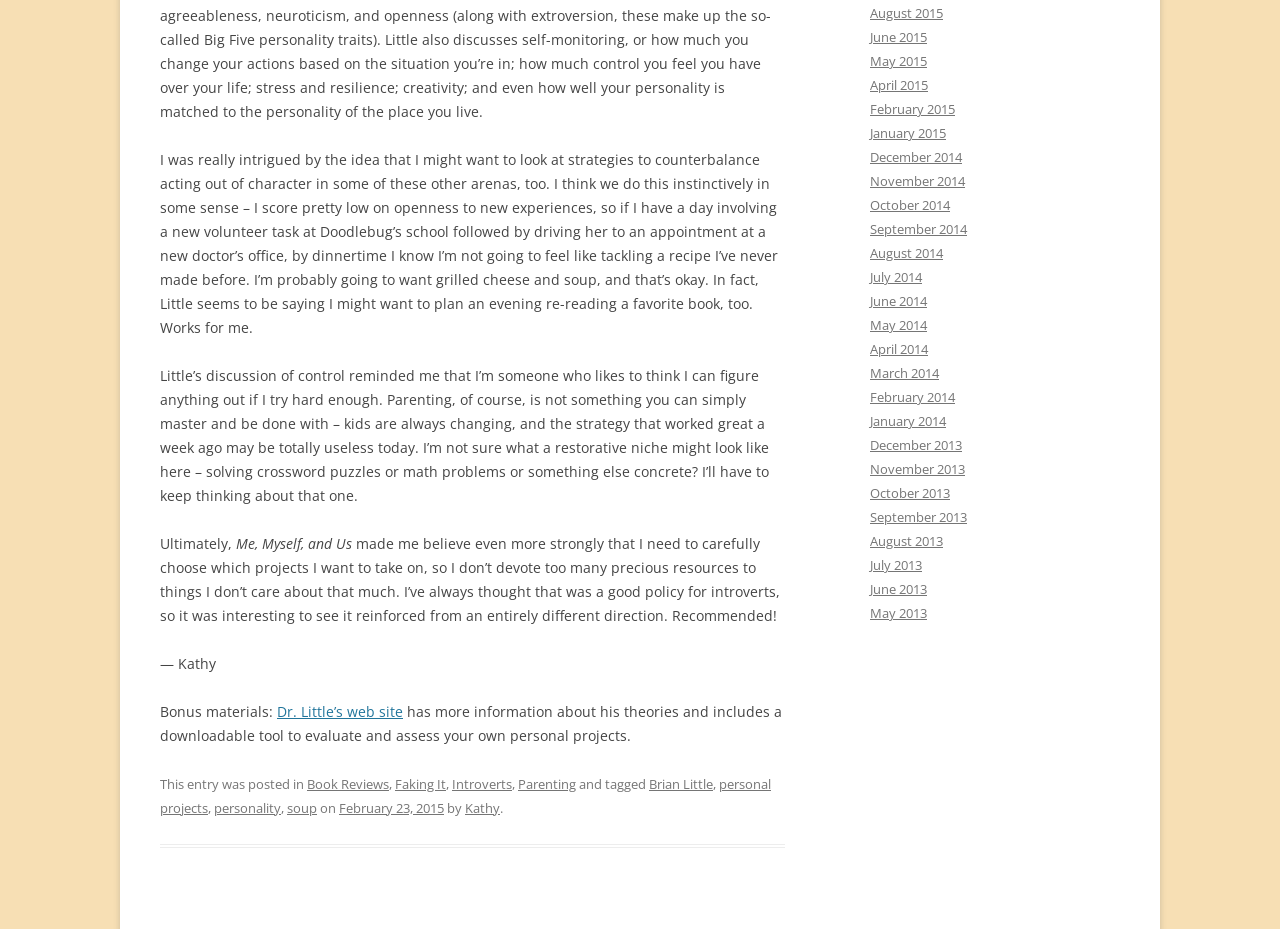Ascertain the bounding box coordinates for the UI element detailed here: "soup". The coordinates should be provided as [left, top, right, bottom] with each value being a float between 0 and 1.

[0.224, 0.86, 0.248, 0.879]